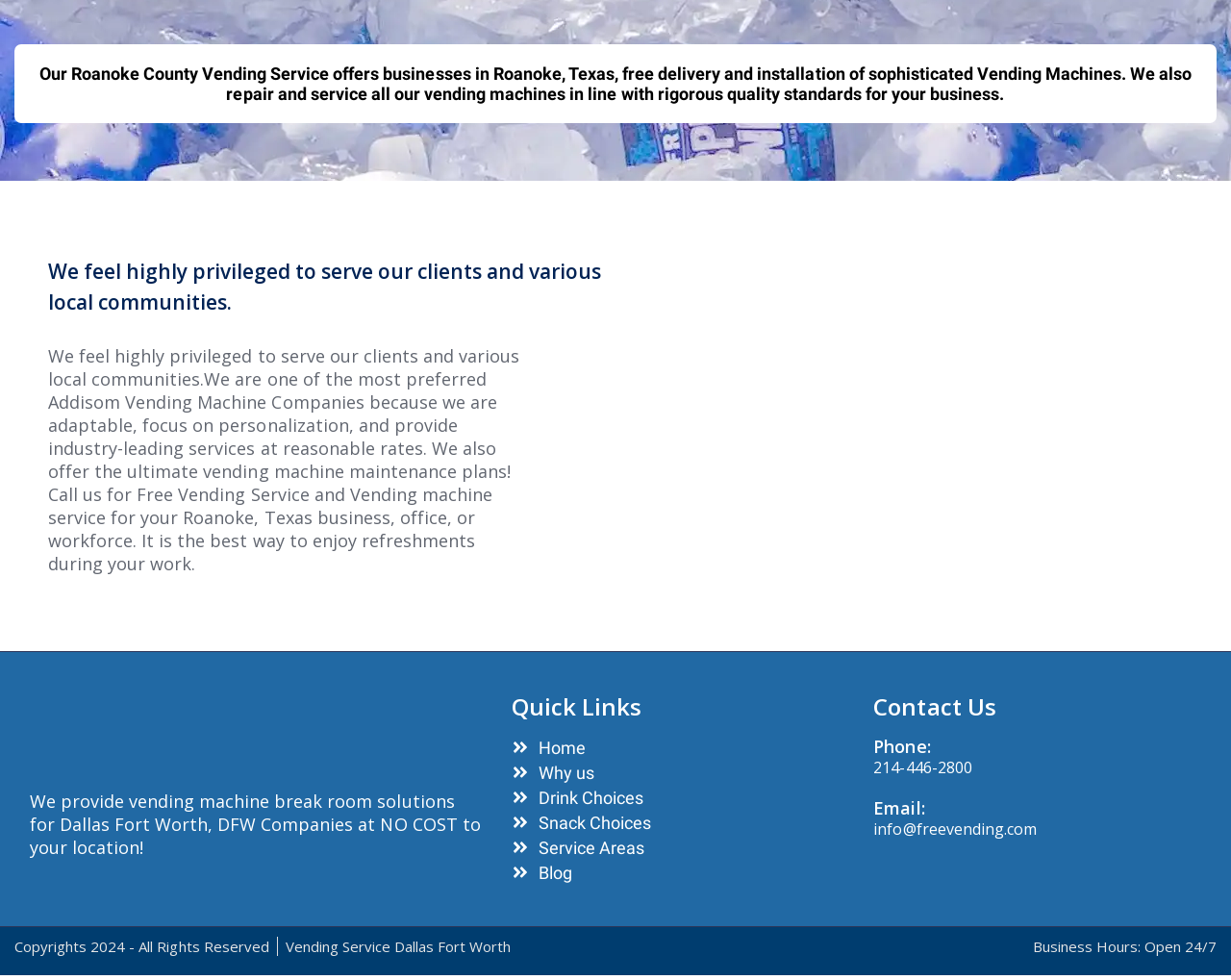Respond concisely with one word or phrase to the following query:
What is the ultimate vending machine maintenance plan offered by the company?

Industry-leading services at reasonable rates